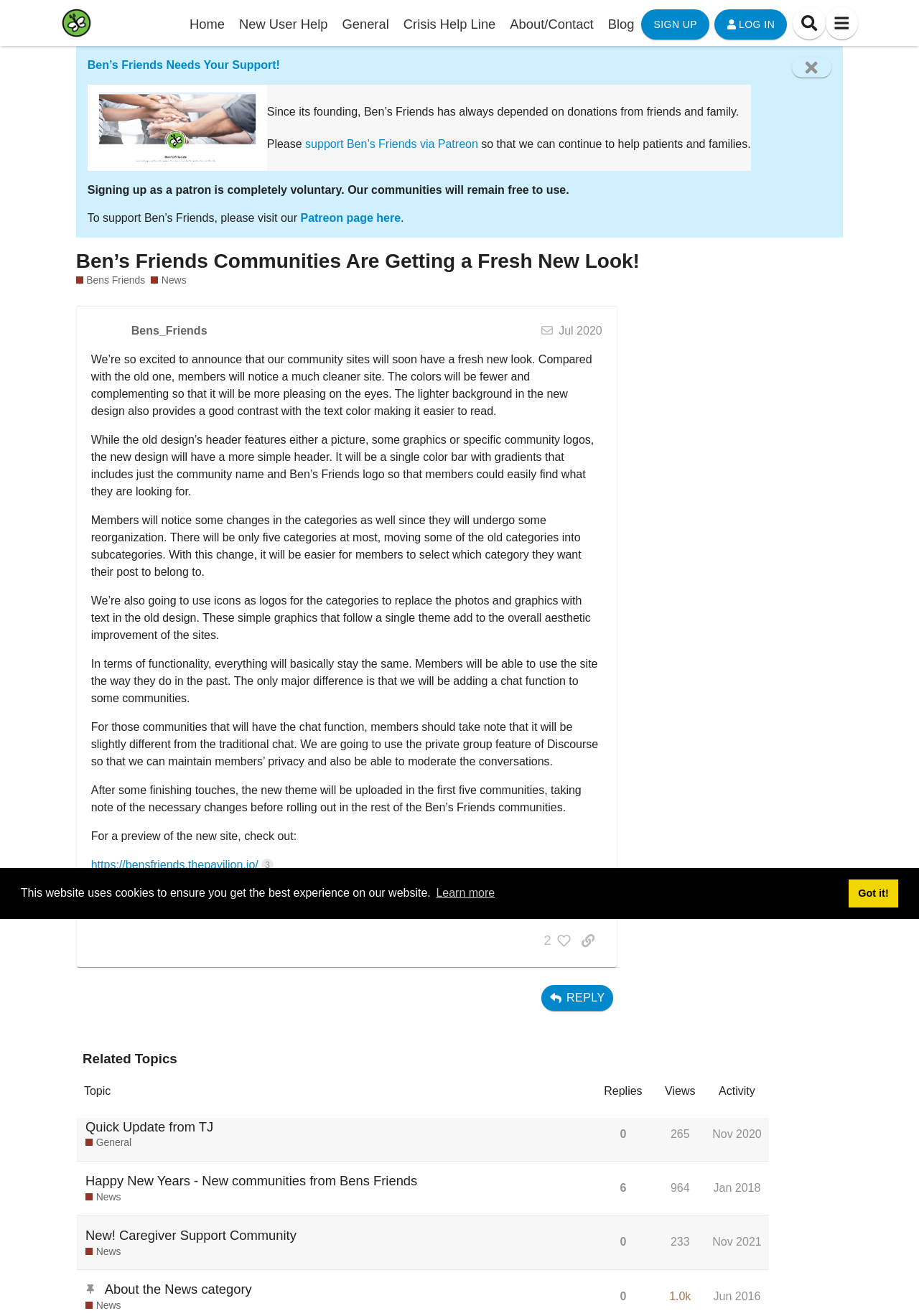What is the purpose of Ben's Friends?
Use the information from the screenshot to give a comprehensive response to the question.

According to the webpage, Ben's Friends is a community that provides a safe and supportive place for patients living with rare diseases or chronic illnesses, as well as their caregivers, family, and friends, to connect with others like them.